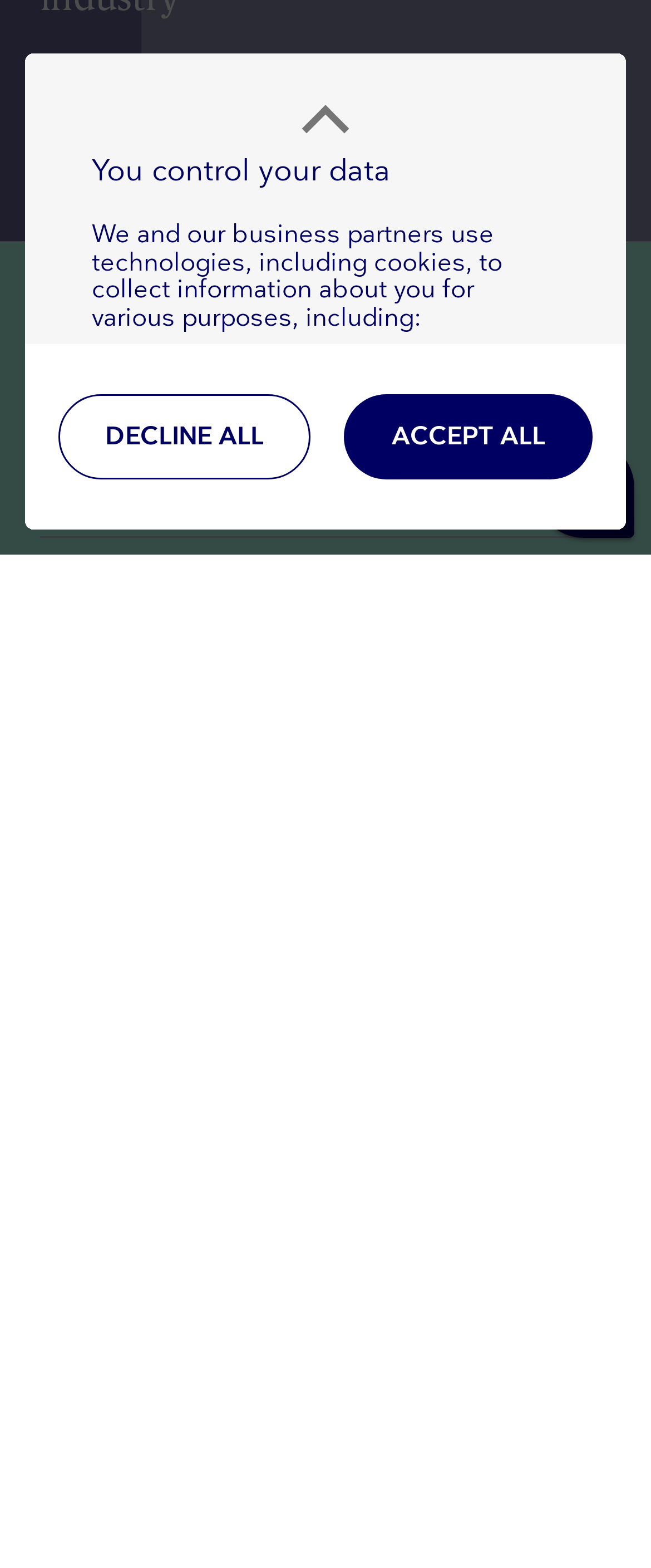Using the provided element description "parent_node: Functional name="cookie_cat_functional"", determine the bounding box coordinates of the UI element.

[0.618, 0.77, 0.792, 0.832]